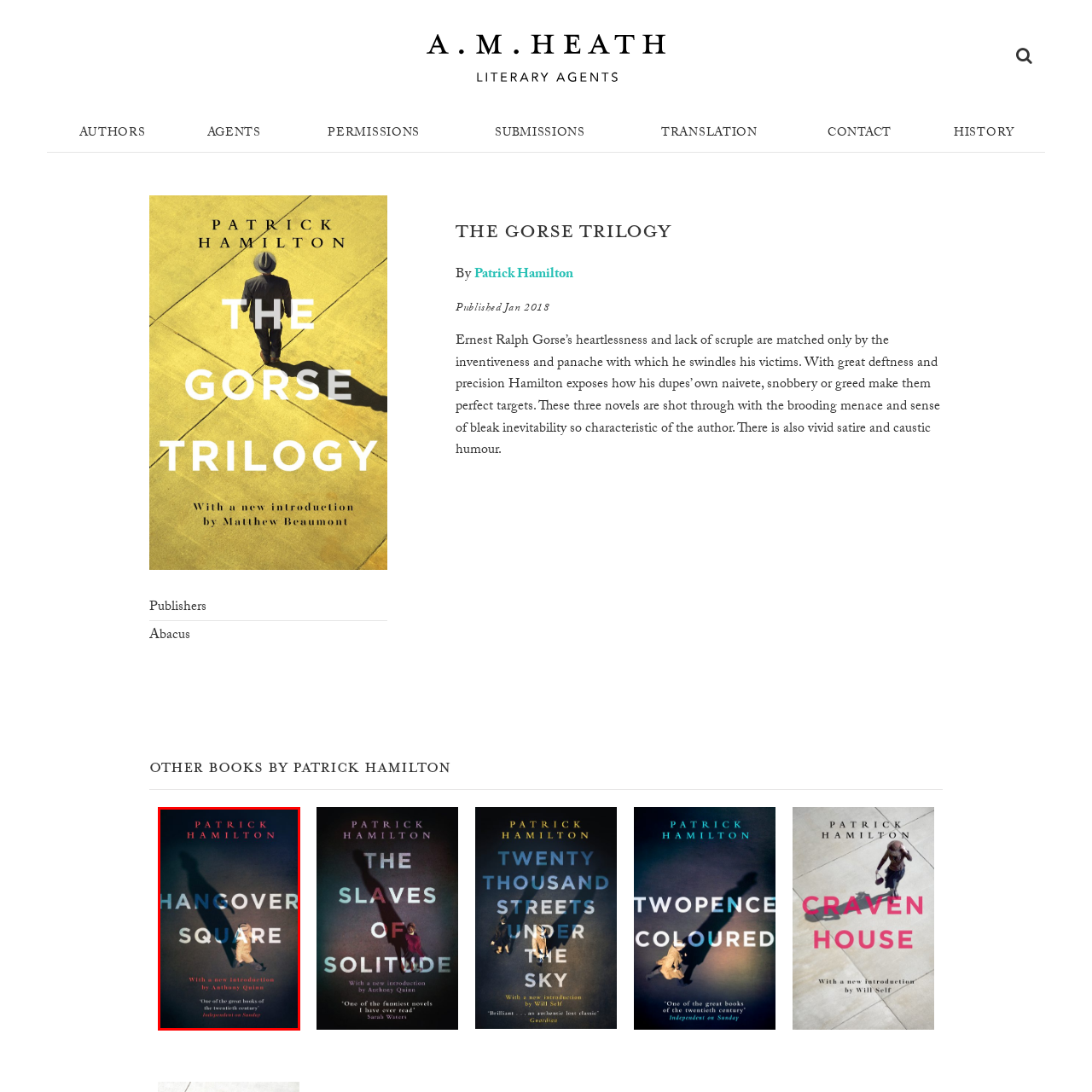Who wrote the new introduction?
Please analyze the image within the red bounding box and respond with a detailed answer to the question.

The question asks about the author of the new introduction. The image shows the book cover, and at the bottom, it notes the inclusion of a new introduction by Anthony Quinn, providing a fresh perspective on this classic work.